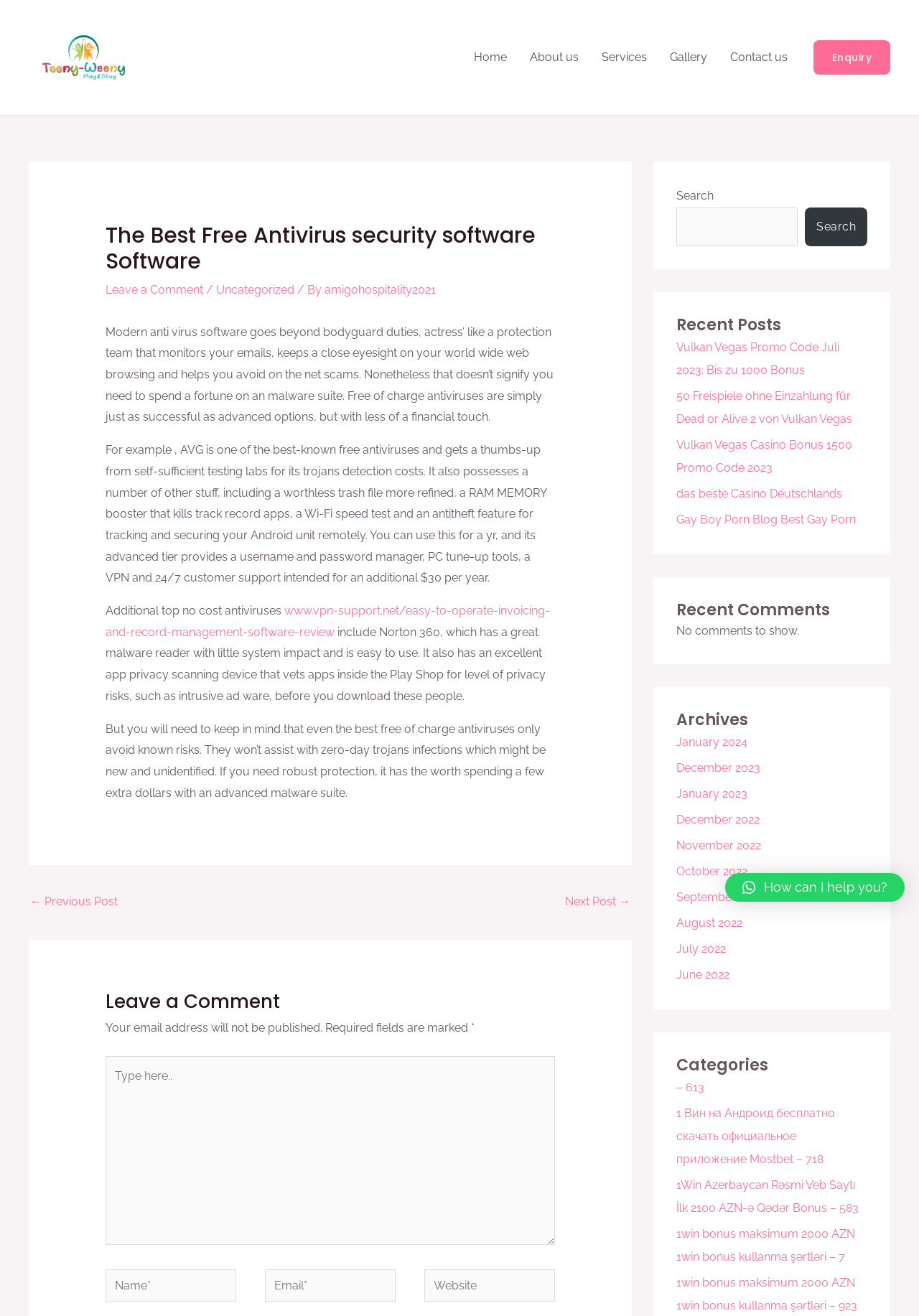Please locate the bounding box coordinates of the element that should be clicked to achieve the given instruction: "Search for something".

[0.736, 0.158, 0.868, 0.187]